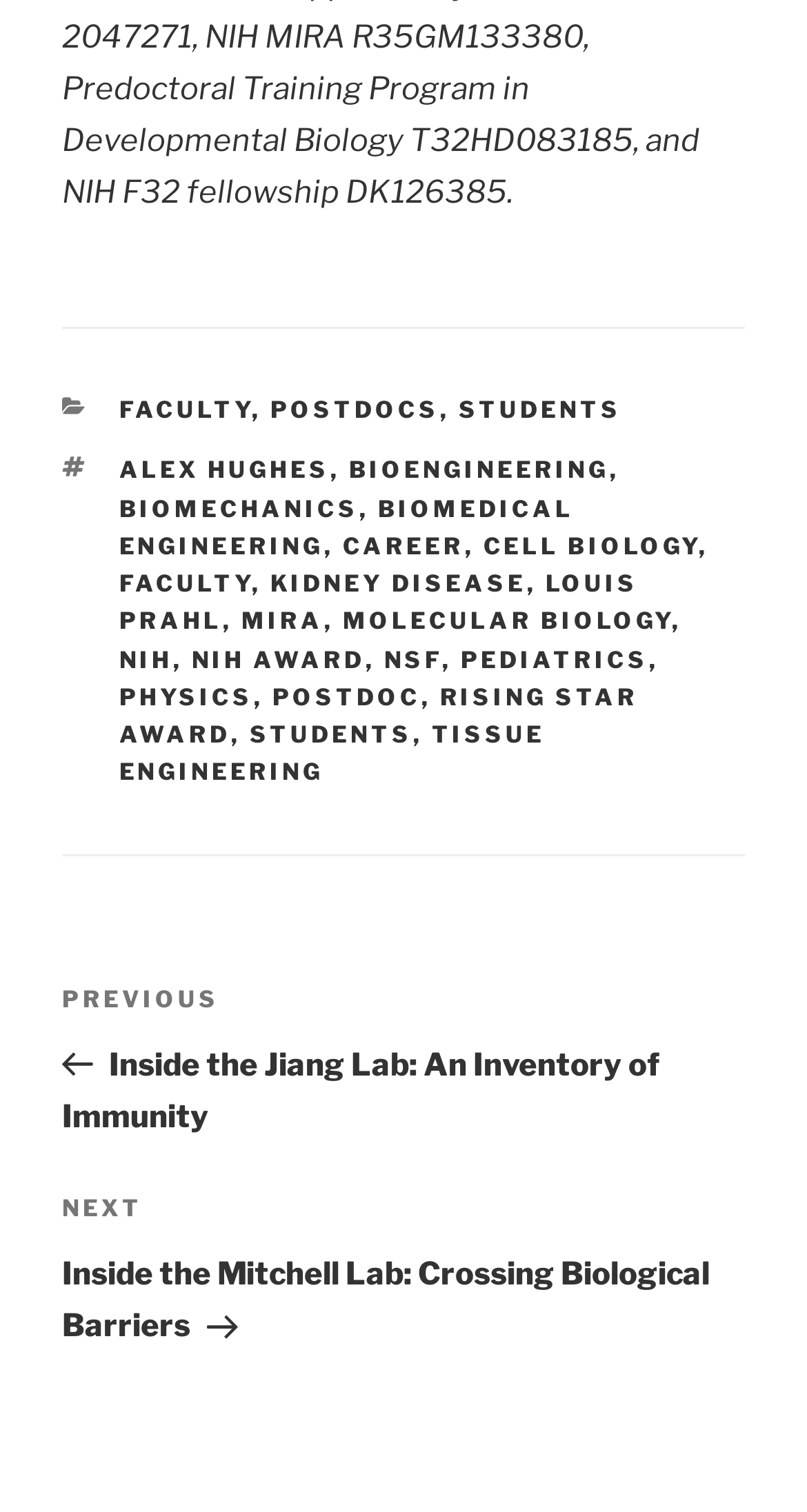Identify the bounding box coordinates of the clickable region necessary to fulfill the following instruction: "Click on FACULTY". The bounding box coordinates should be four float numbers between 0 and 1, i.e., [left, top, right, bottom].

[0.147, 0.261, 0.312, 0.281]